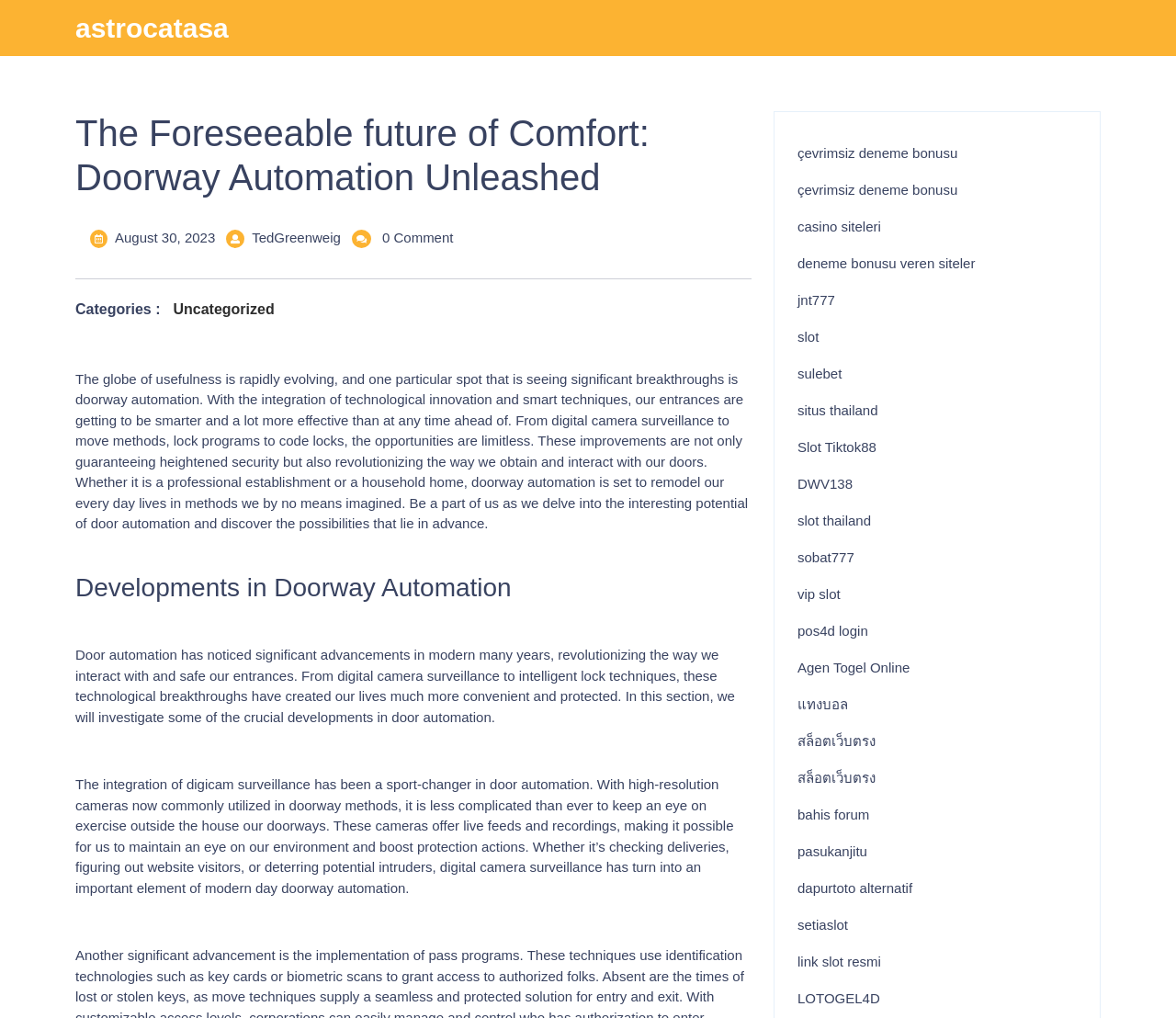Describe every aspect of the webpage comprehensively.

The webpage is about the future of comfort and doorway automation. At the top, there is a heading that reads "The Foreseeable future of Comfort: Doorway Automation Unleashed" followed by a link to "astrocatasa". Below this, there is a link to the date "August 30, 2023" and another link to the author "TedGreenweig". 

To the right of these links, there is a text that reads "0 Comment". A horizontal separator line is located below these elements. 

Further down, there is a text that reads "Categories :" followed by a link to "Uncategorized". 

The main content of the webpage is a long paragraph that discusses the advancements in doorway automation, including the integration of camera surveillance and smart lock systems. This paragraph is followed by a heading that reads "Developments in Doorway Automation". 

Below this heading, there are two paragraphs that discuss the integration of camera surveillance in doorway automation, providing live feeds and recordings to enhance security. 

On the right side of the webpage, there are multiple links to various websites, including online casinos, slot games, and sports betting platforms. These links are arranged vertically, taking up a significant portion of the right side of the webpage.